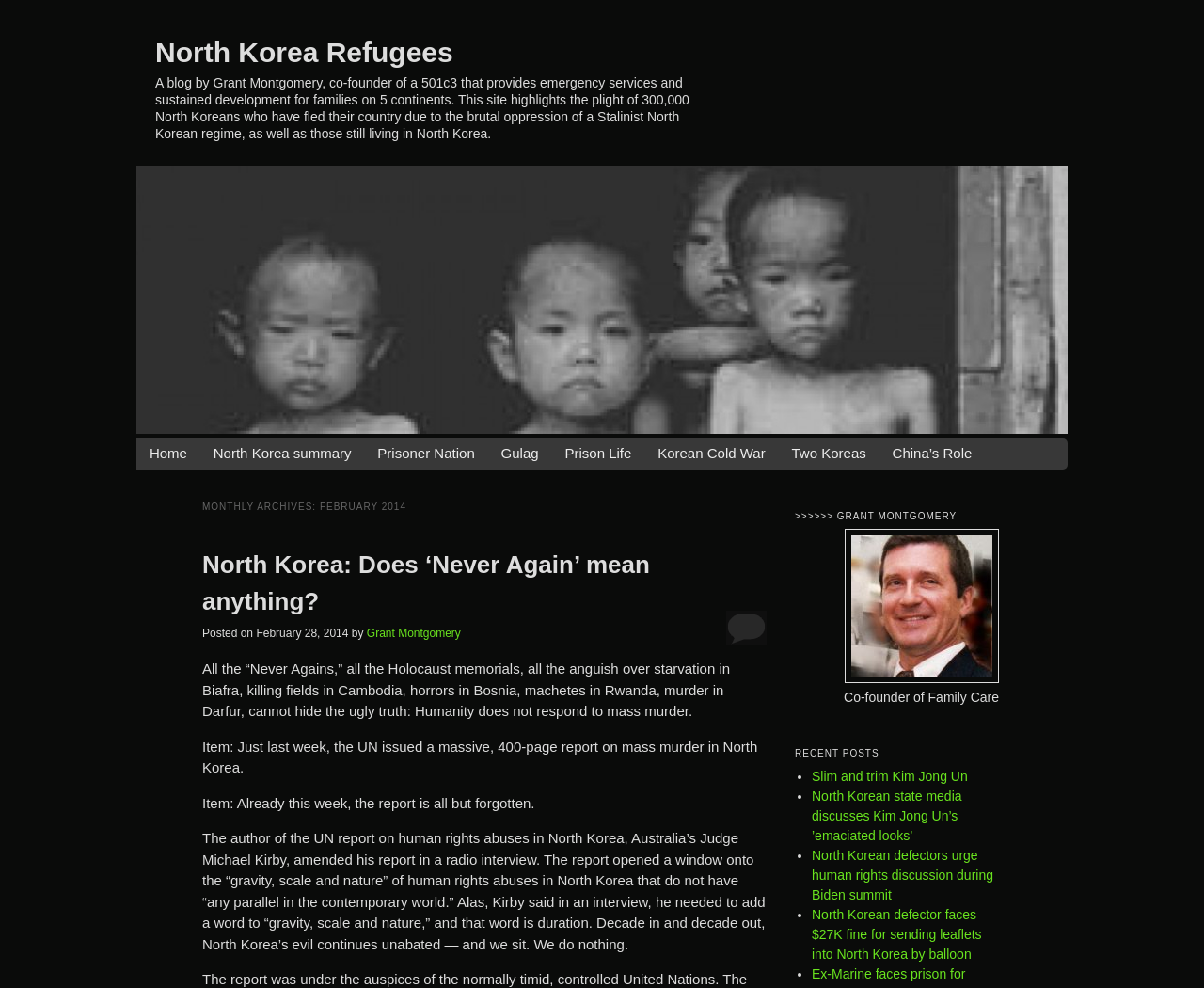Determine the coordinates of the bounding box that should be clicked to complete the instruction: "Read the blog post 'North Korea: Does ‘Never Again’ mean anything?'". The coordinates should be represented by four float numbers between 0 and 1: [left, top, right, bottom].

[0.168, 0.557, 0.54, 0.623]